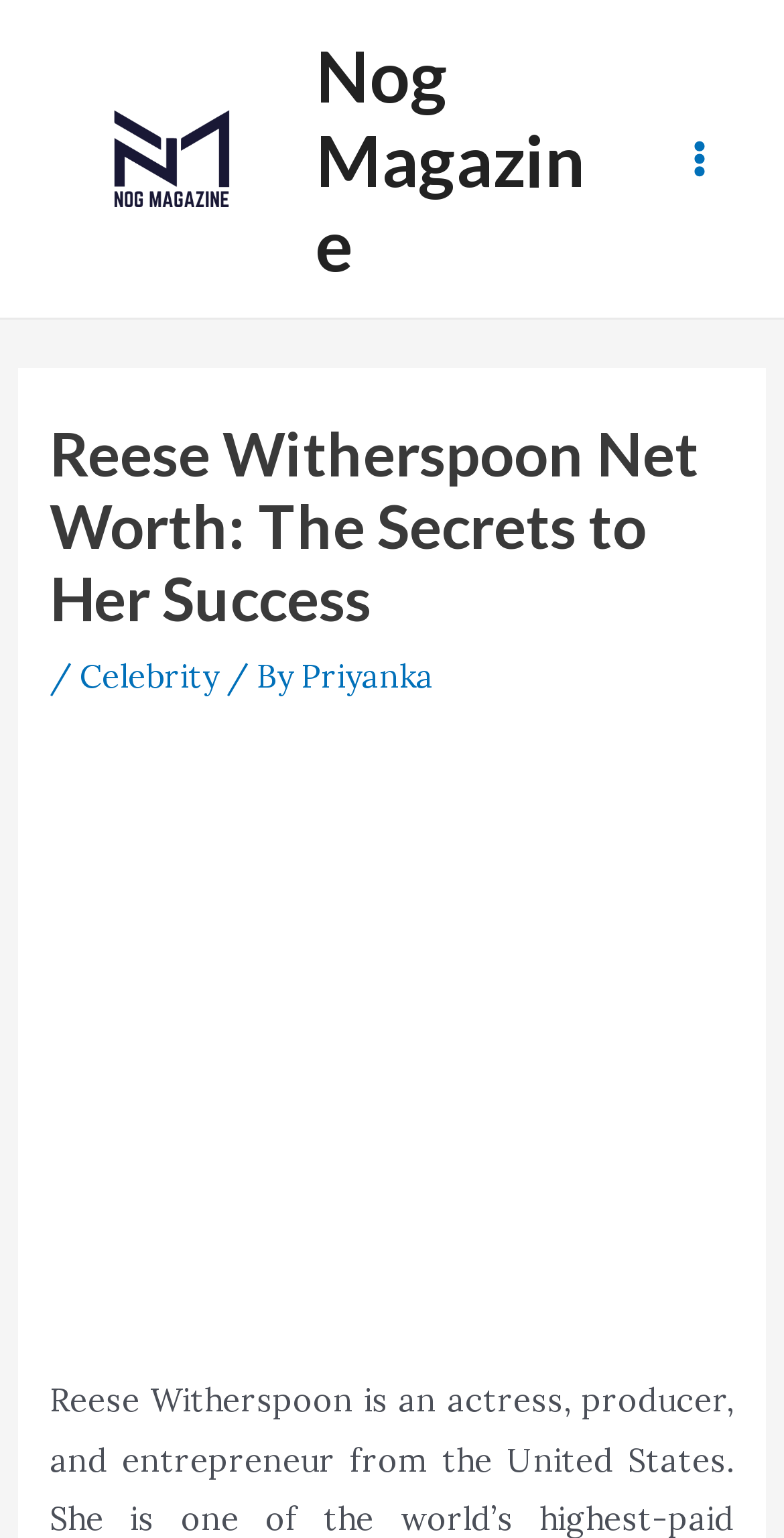How many sections are in the header?
Look at the image and construct a detailed response to the question.

I determined the number of sections in the header by examining the header section of the webpage. I found three distinct sections: the article title, the breadcrumb navigation, and the separator '/' between them. Therefore, there are three sections in the header.